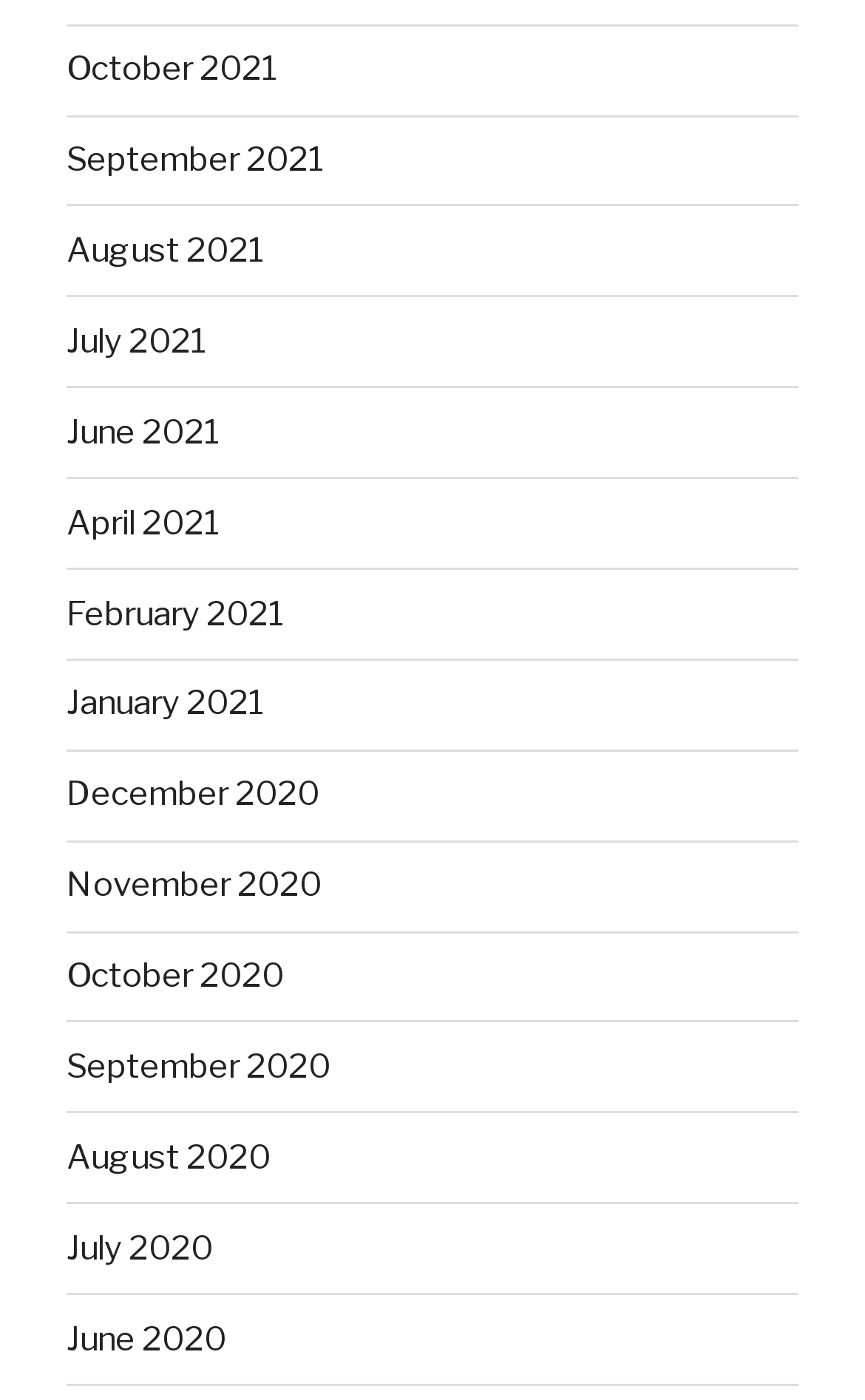Provide a short, one-word or phrase answer to the question below:
How many links are there in total?

16